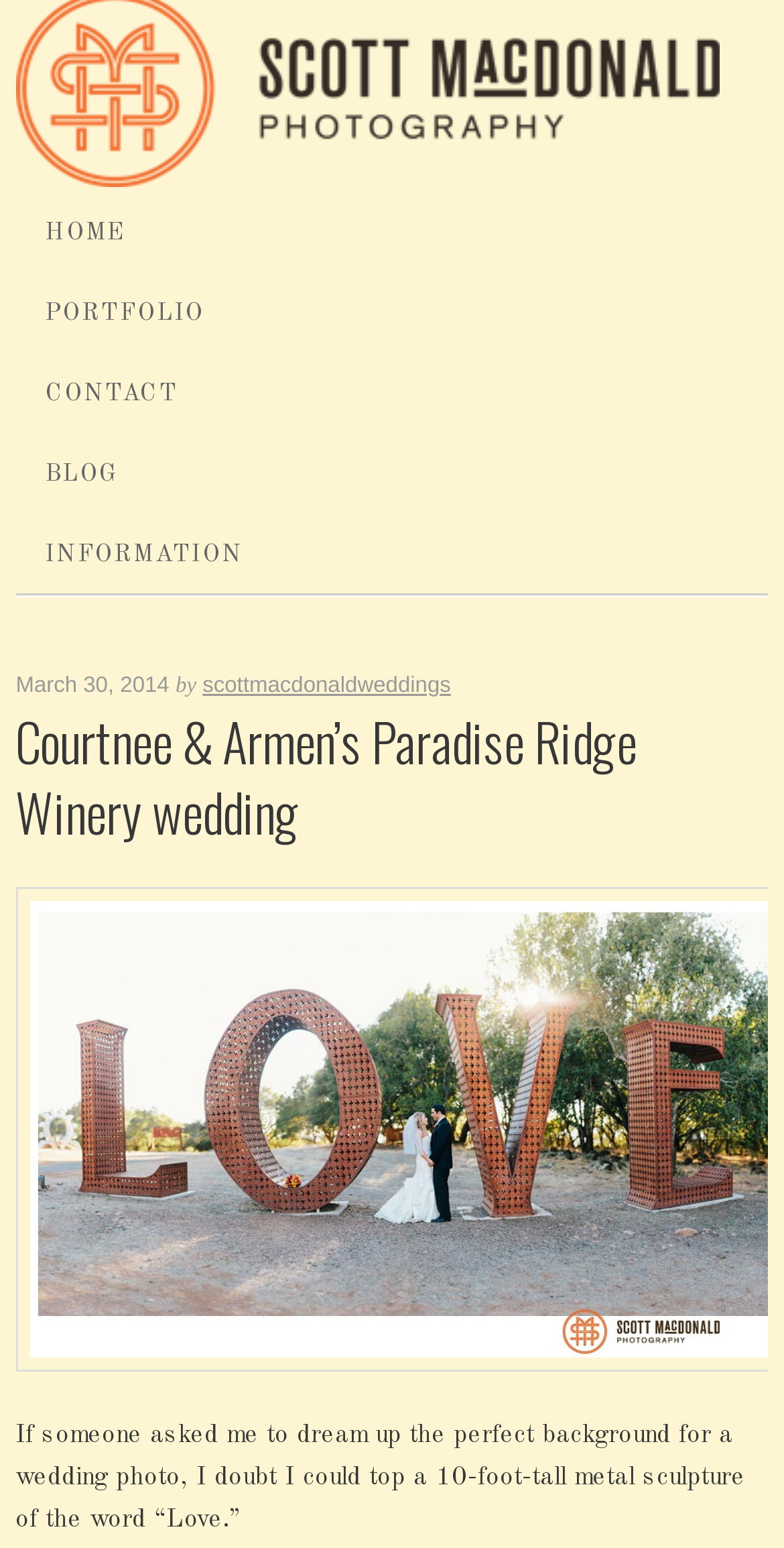Analyze the image and deliver a detailed answer to the question: What is the name of the winery where the wedding took place?

The name of the winery is mentioned in the heading 'Courtnee & Armen’s Paradise Ridge Winery wedding' at the top of the webpage, which indicates that the wedding took place at Paradise Ridge Winery.